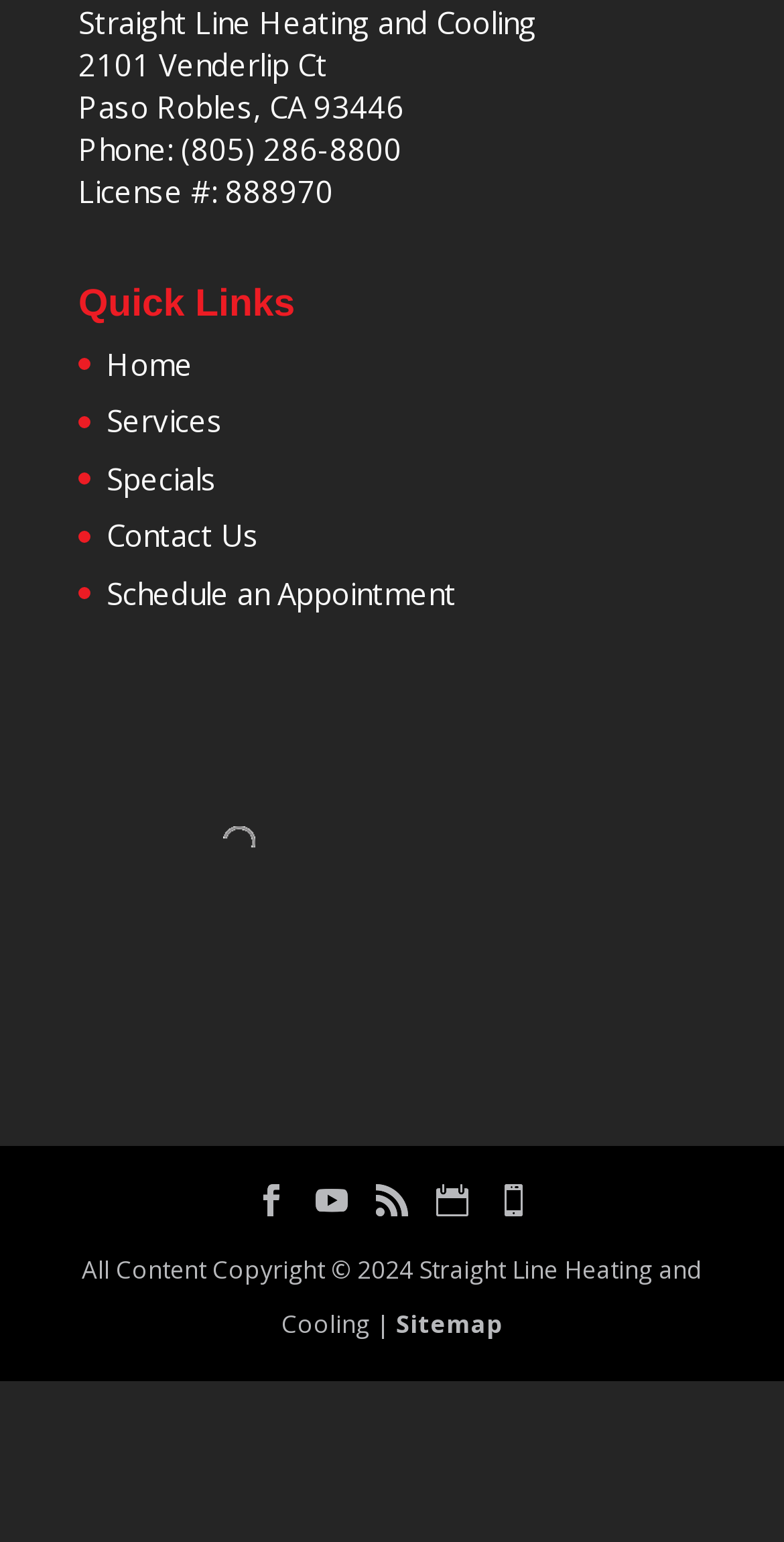Determine the bounding box coordinates of the region that needs to be clicked to achieve the task: "Click on Home".

[0.136, 0.222, 0.246, 0.249]